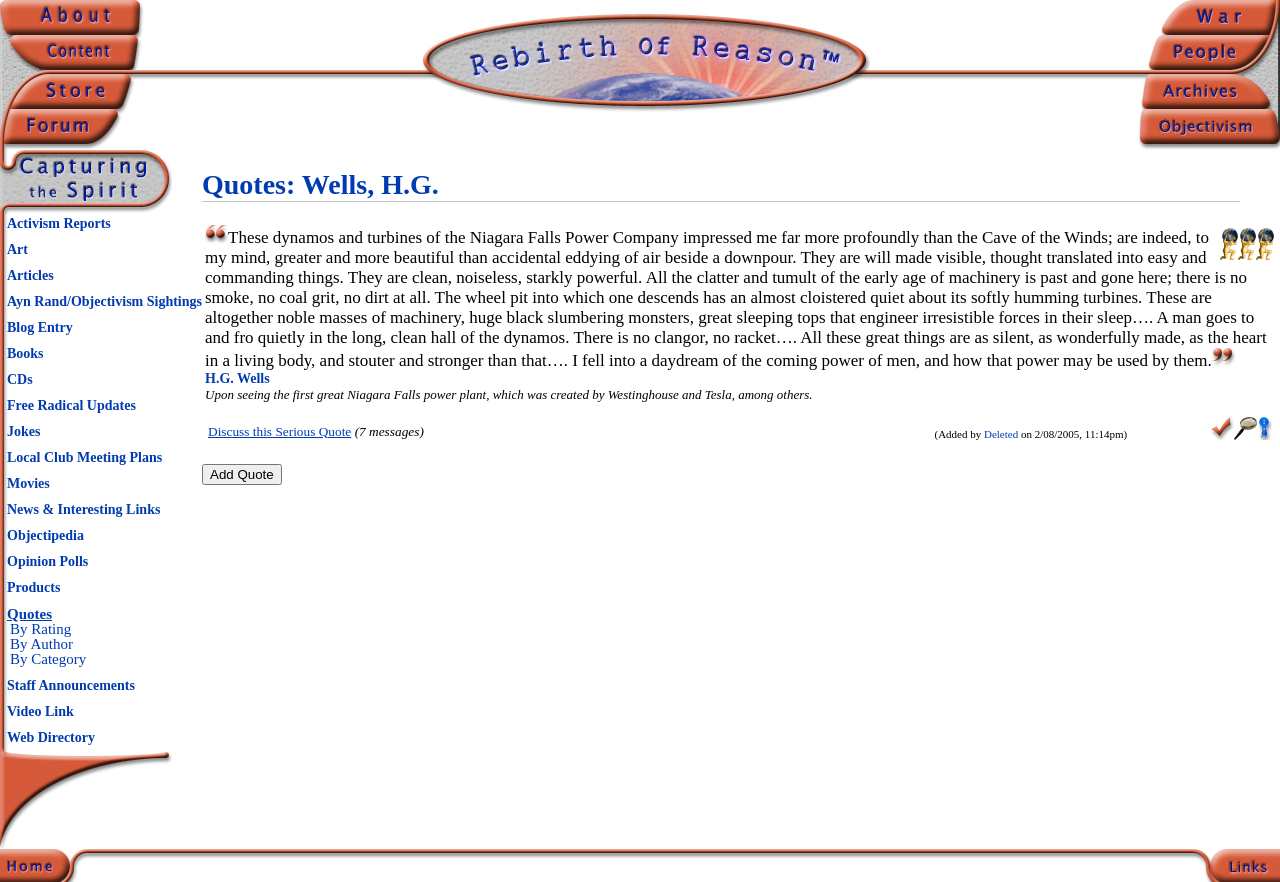Please identify the primary heading on the webpage and return its text.

Quotes: Wells, H.G.